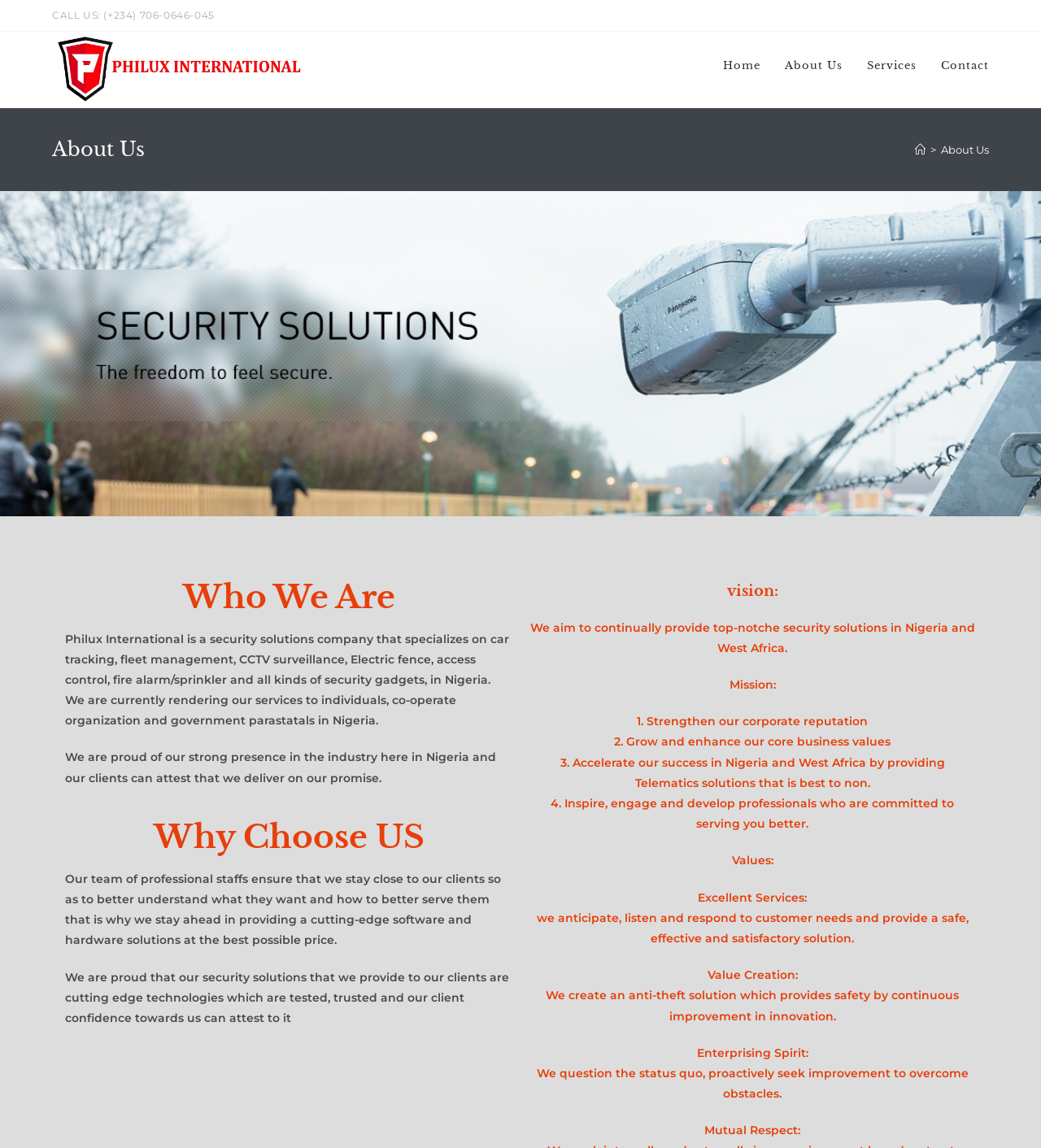Find the coordinates for the bounding box of the element with this description: "About Us".

[0.742, 0.027, 0.821, 0.087]